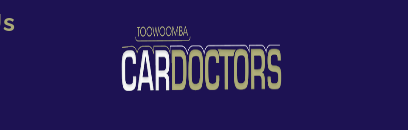Refer to the image and provide an in-depth answer to the question:
What is the background color of the logo?

The caption describes the logo as having a deep blue background, which creates a striking visual contrast with the text.